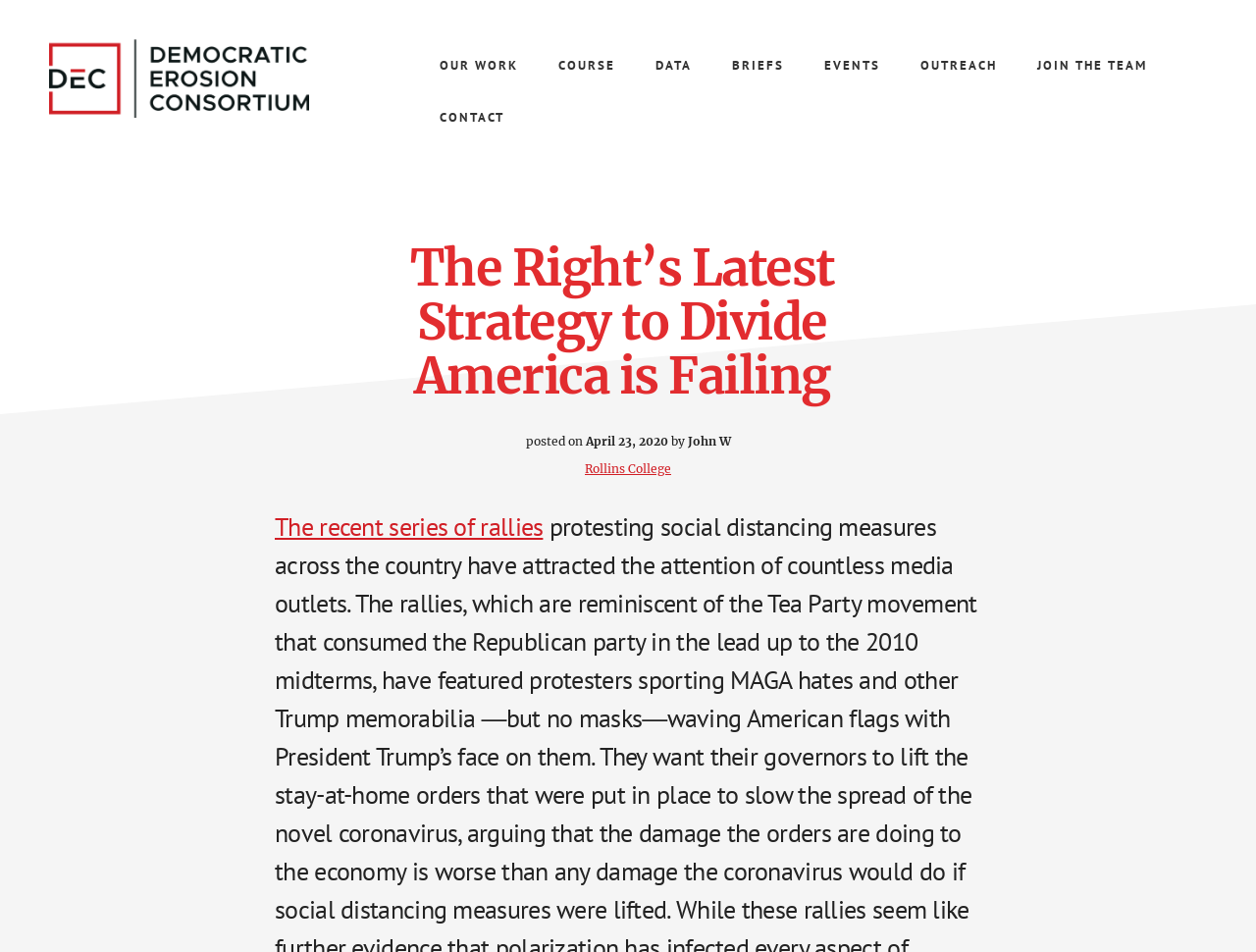Find the bounding box of the web element that fits this description: "Our Work".

[0.336, 0.041, 0.427, 0.096]